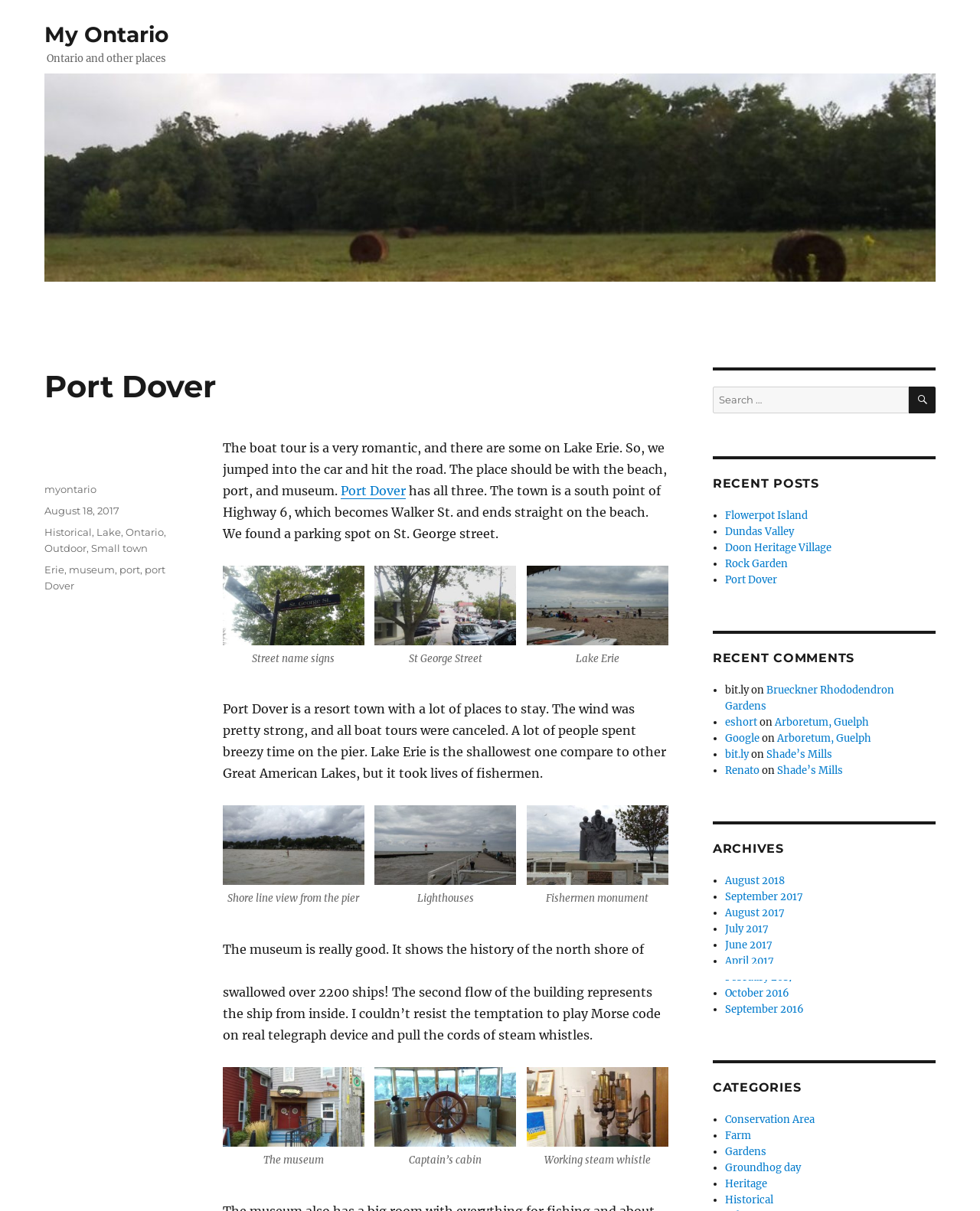Indicate the bounding box coordinates of the element that must be clicked to execute the instruction: "Read about the author". The coordinates should be given as four float numbers between 0 and 1, i.e., [left, top, right, bottom].

[0.045, 0.399, 0.099, 0.409]